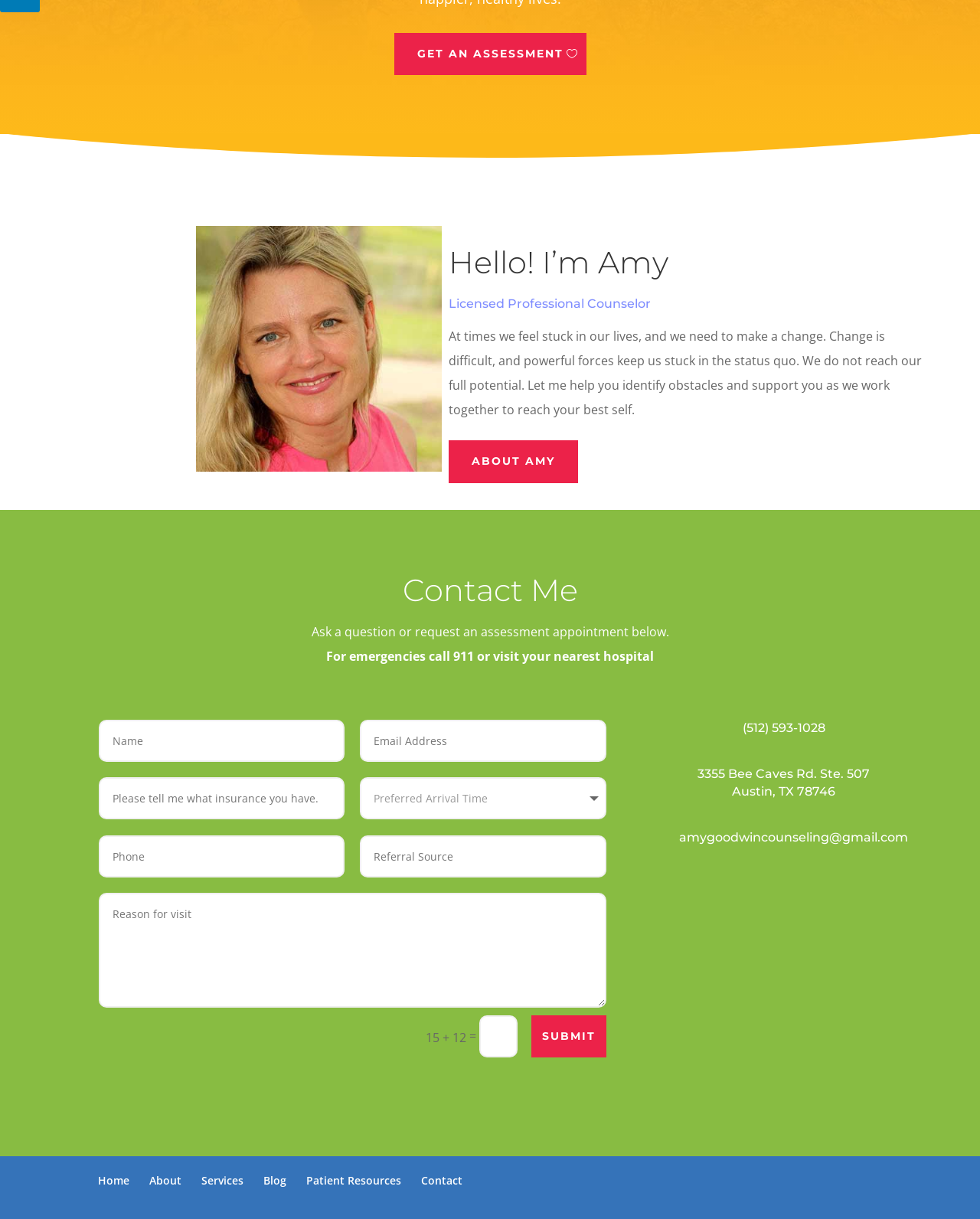Predict the bounding box coordinates for the UI element described as: "Patient Resources". The coordinates should be four float numbers between 0 and 1, presented as [left, top, right, bottom].

[0.312, 0.963, 0.409, 0.975]